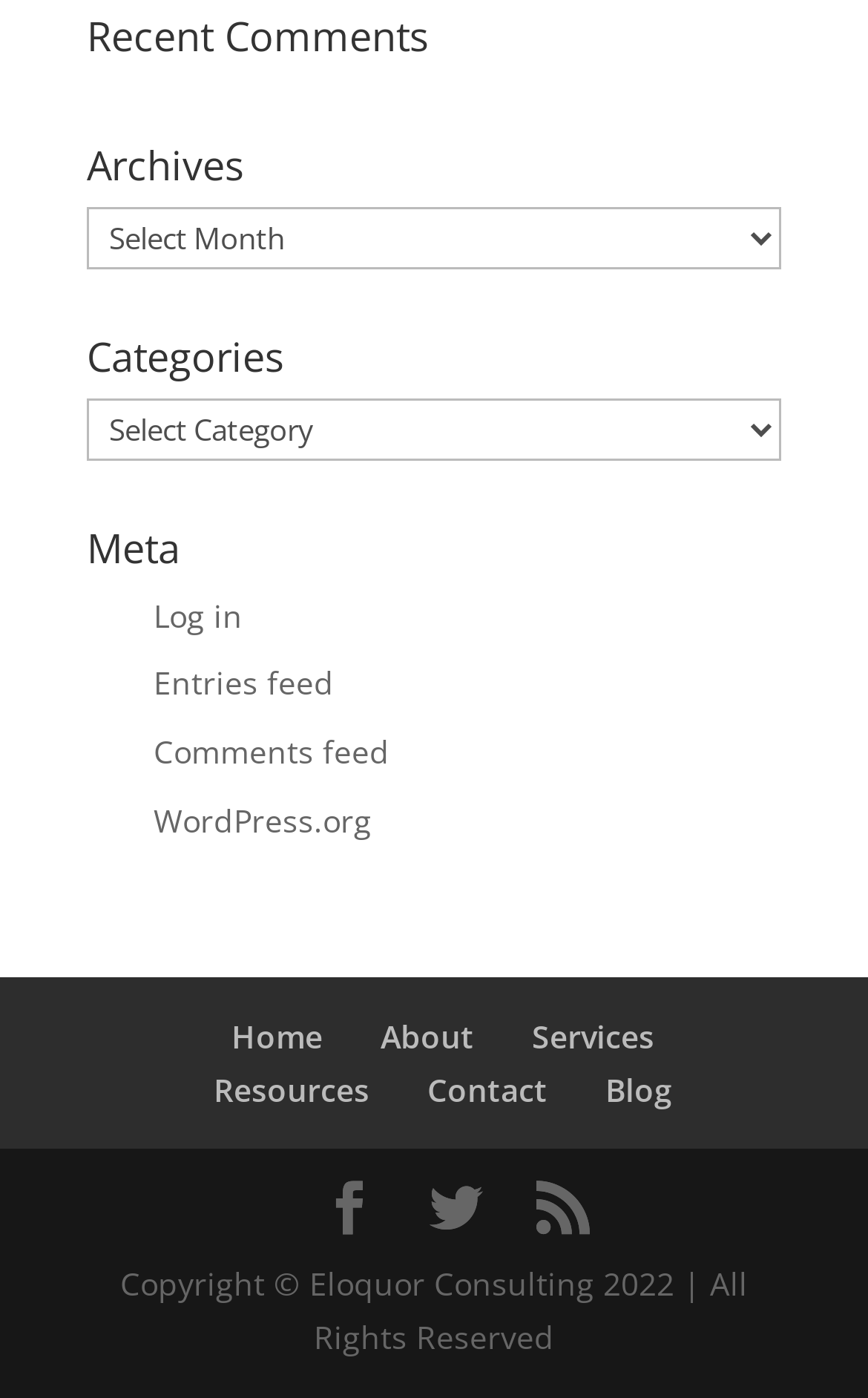Can you specify the bounding box coordinates of the area that needs to be clicked to fulfill the following instruction: "View recent comments"?

[0.1, 0.01, 0.9, 0.055]